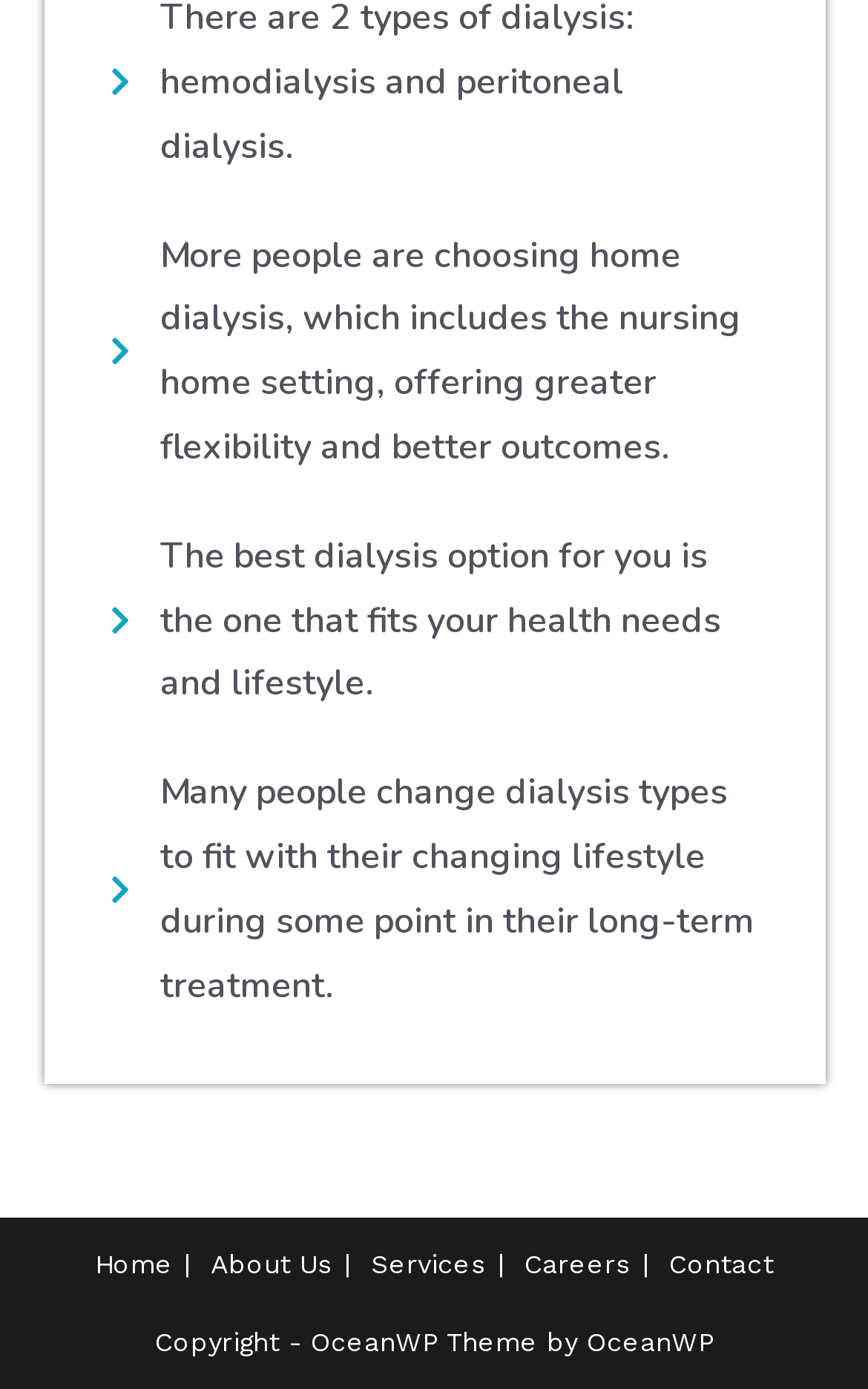Using the description: "About Us", identify the bounding box of the corresponding UI element in the screenshot.

[0.242, 0.9, 0.383, 0.922]